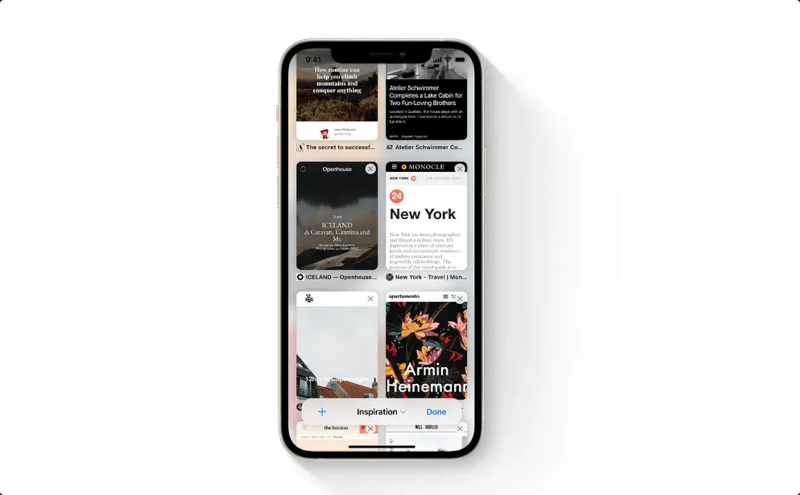Offer a detailed explanation of the image and its components.

The image showcases a sleek smartphone displaying a visually engaging interface, likely part of a browsing or social media application. The screen is filled with vibrant thumbnails and snippets of content that appear to include articles, images, and titles, reflecting a mixture of creative ideas and destinations, such as "New York" and graphic designs featuring colorful floral patterns. 

At the top of the screen, the time is displayed as 9:41, a common setup for Apple devices, hinting at the brand of the smartphone. The layout suggests user-friendly navigation with options like "Inspiration" and "Done" prominently featured at the bottom, implying easy access to curated content for exploration and sharing. This image encapsulates modern digital interaction, blending technology with an aesthetically pleasing presentation that excites users about the possibilities of instant information and creative inspiration at their fingertips.